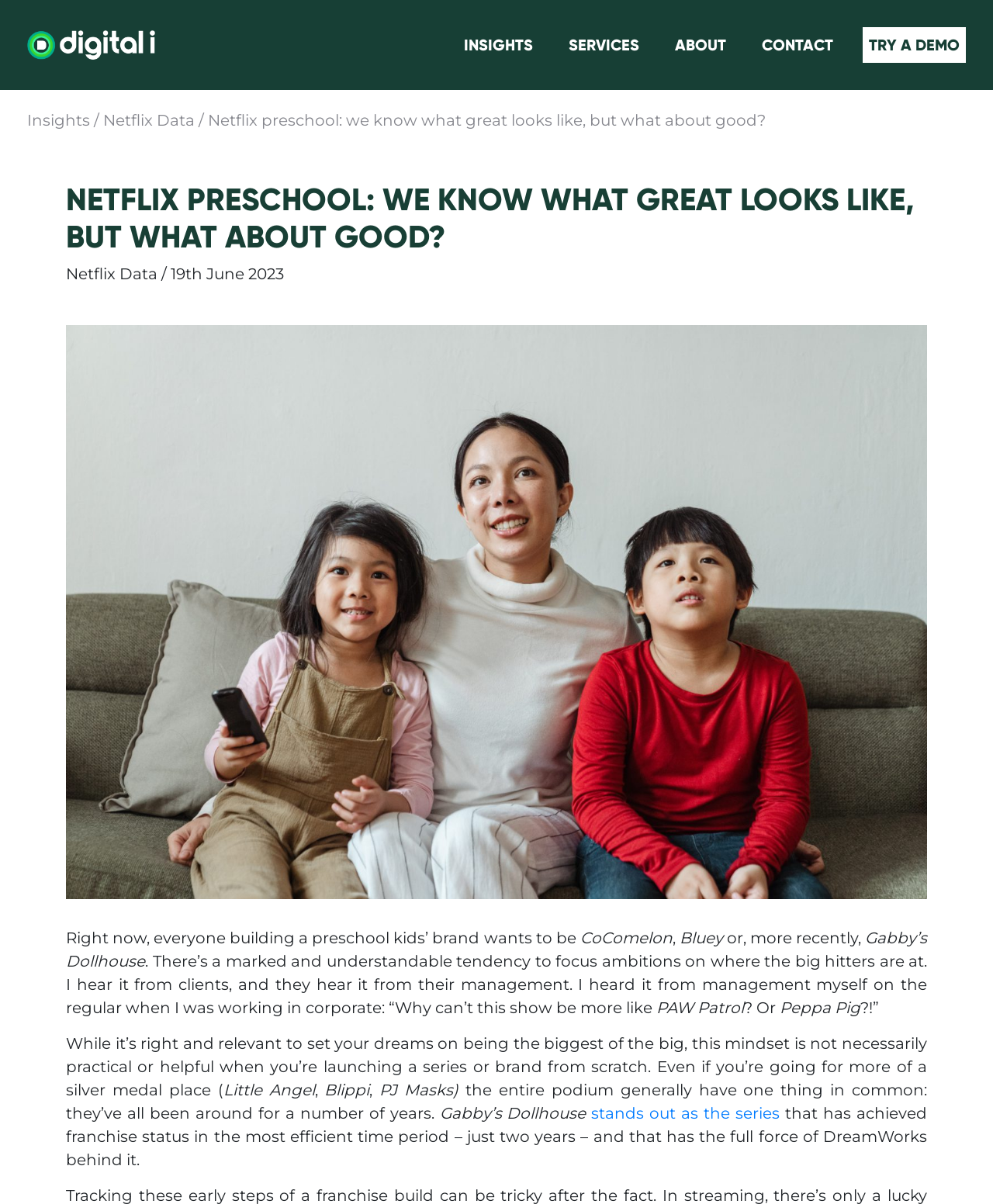Locate the bounding box coordinates of the element that should be clicked to fulfill the instruction: "Click on the 'INSIGHTS.' link".

[0.461, 0.023, 0.543, 0.052]